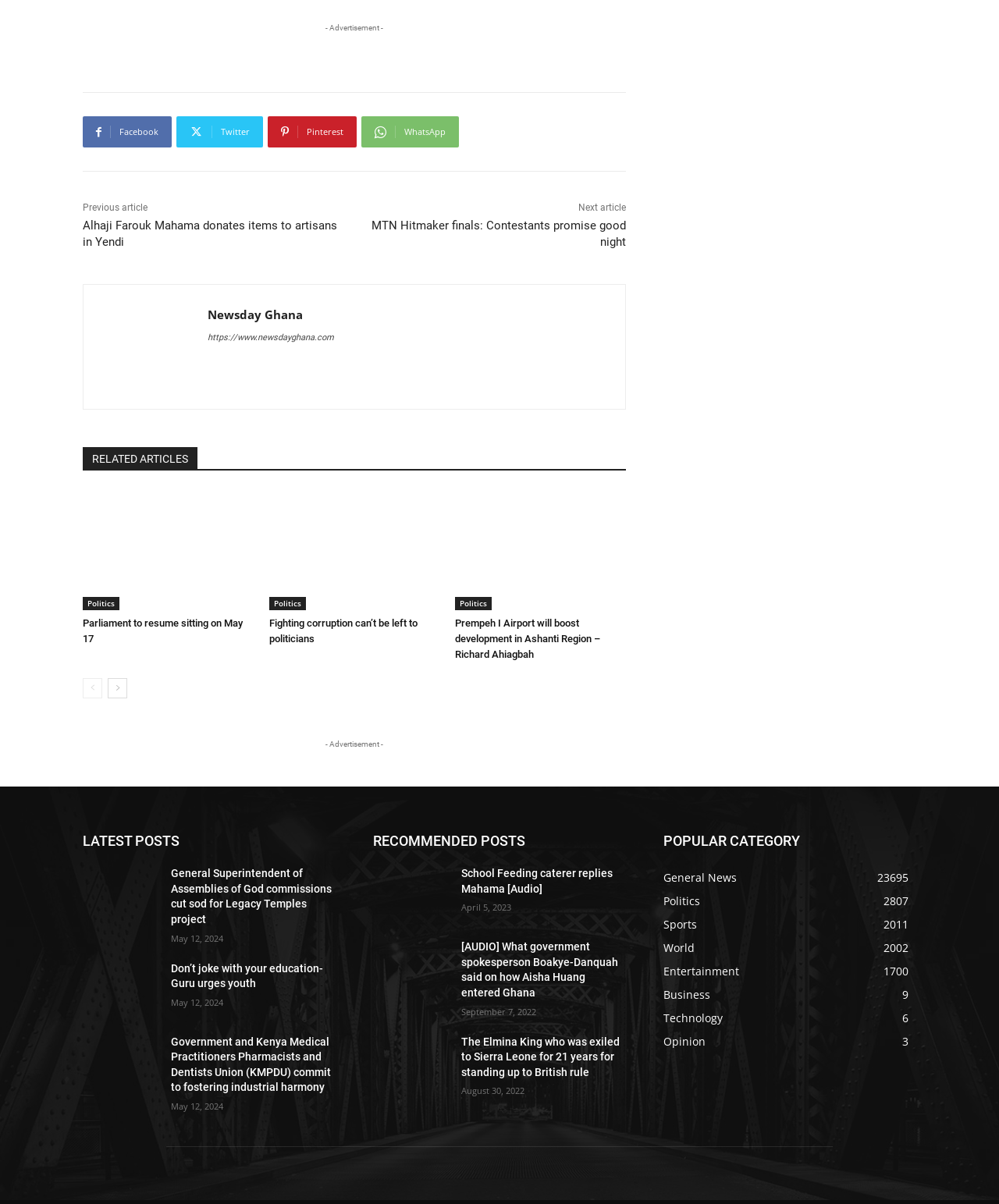Determine the bounding box coordinates of the section to be clicked to follow the instruction: "Click on Facebook link". The coordinates should be given as four float numbers between 0 and 1, formatted as [left, top, right, bottom].

[0.083, 0.097, 0.172, 0.123]